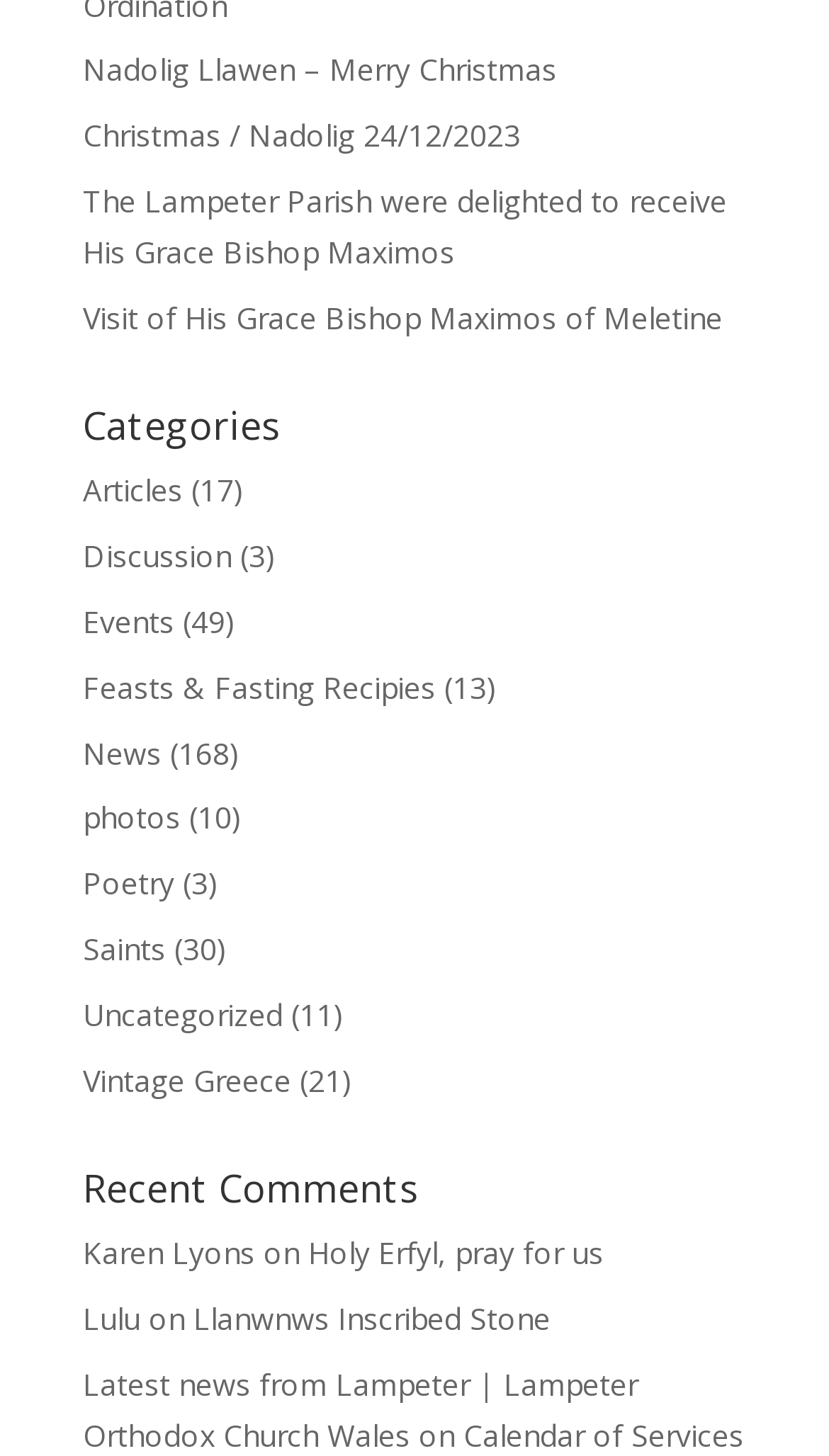Answer in one word or a short phrase: 
What is the last link in the categories section?

Vintage Greece